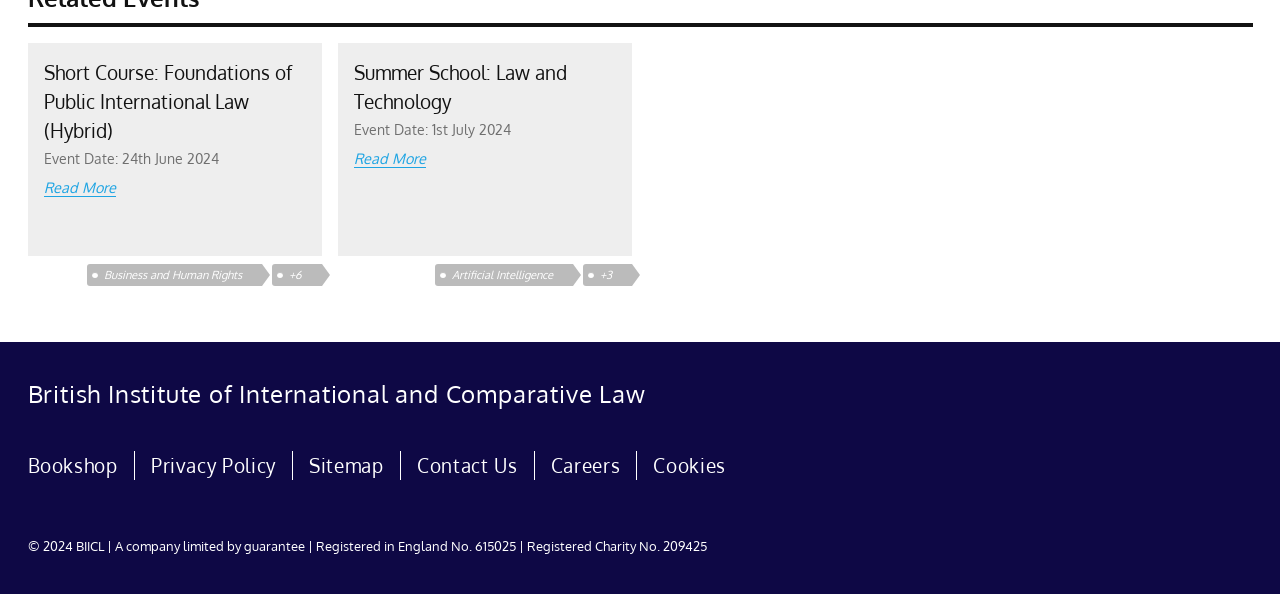Find the bounding box coordinates of the element's region that should be clicked in order to follow the given instruction: "View the 'Summer School: Law and Technology' course". The coordinates should consist of four float numbers between 0 and 1, i.e., [left, top, right, bottom].

[0.276, 0.102, 0.443, 0.192]